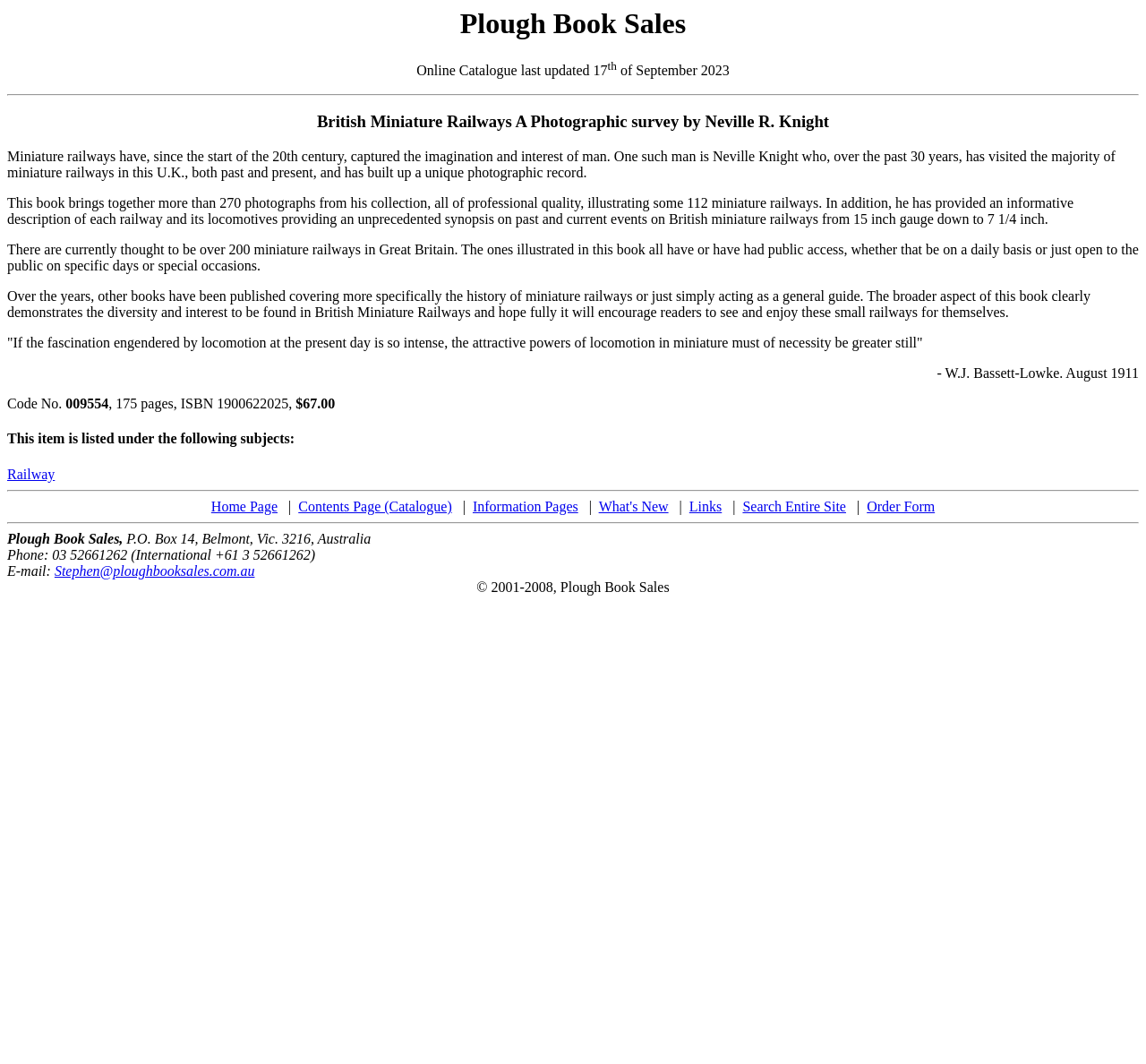Provide the bounding box coordinates of the area you need to click to execute the following instruction: "View the 'Contents Page (Catalogue)'".

[0.26, 0.469, 0.394, 0.483]